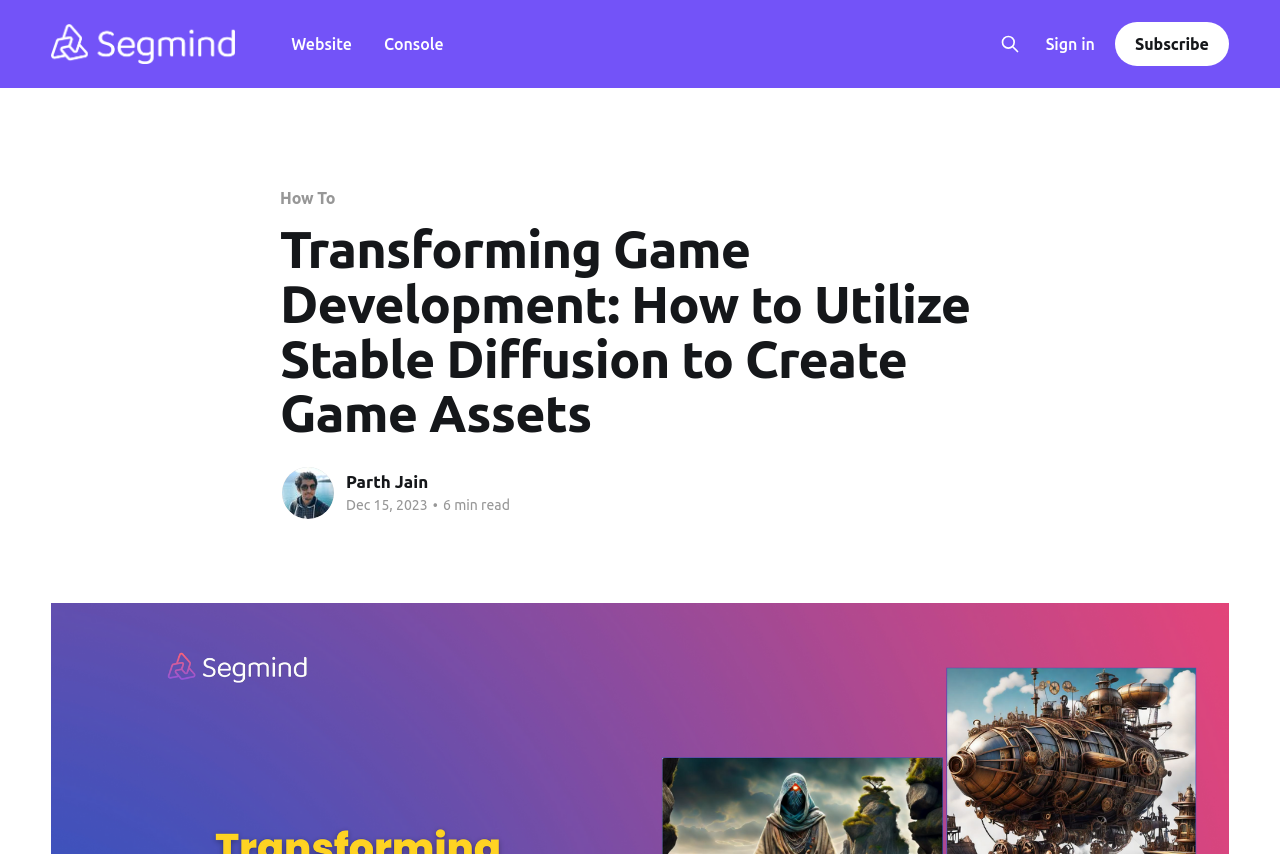Highlight the bounding box of the UI element that corresponds to this description: "alt="Automagically by Segmind"".

[0.04, 0.028, 0.184, 0.075]